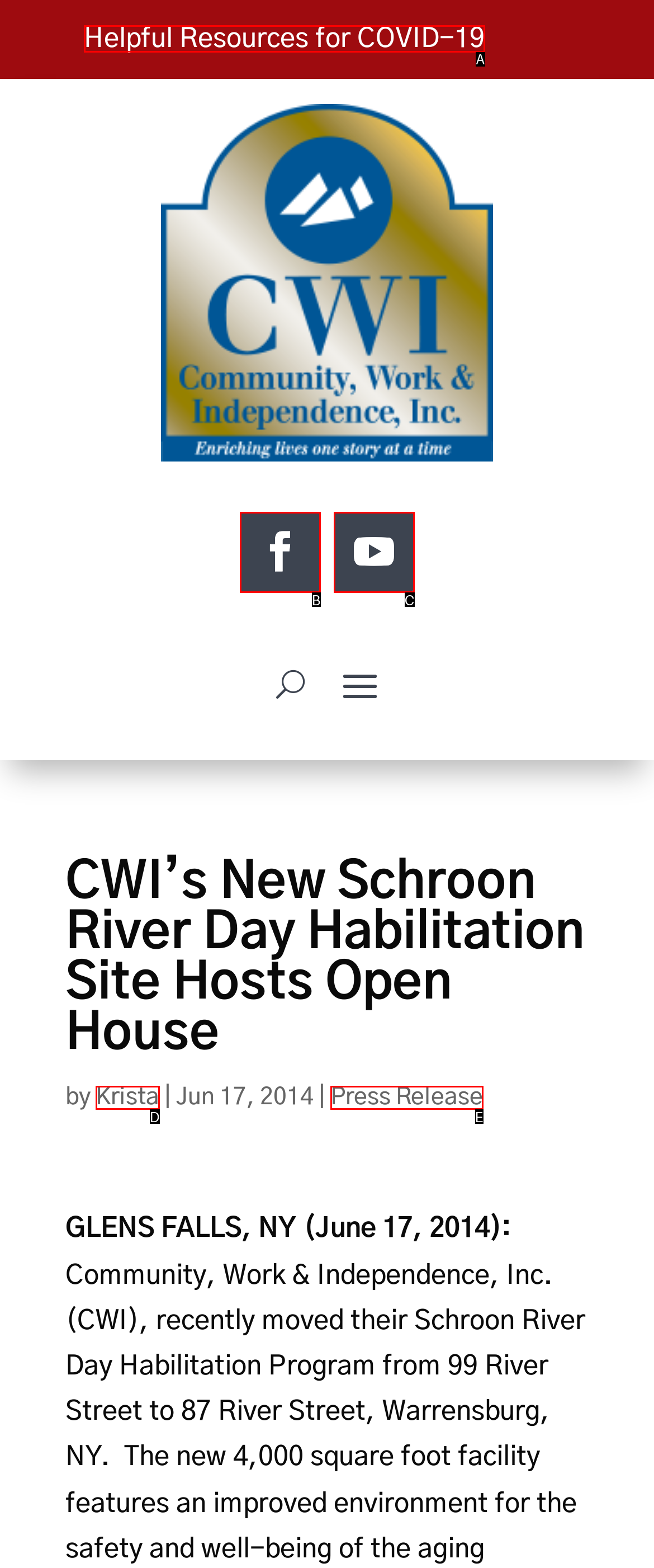Identify the matching UI element based on the description: Press Release
Reply with the letter from the available choices.

E